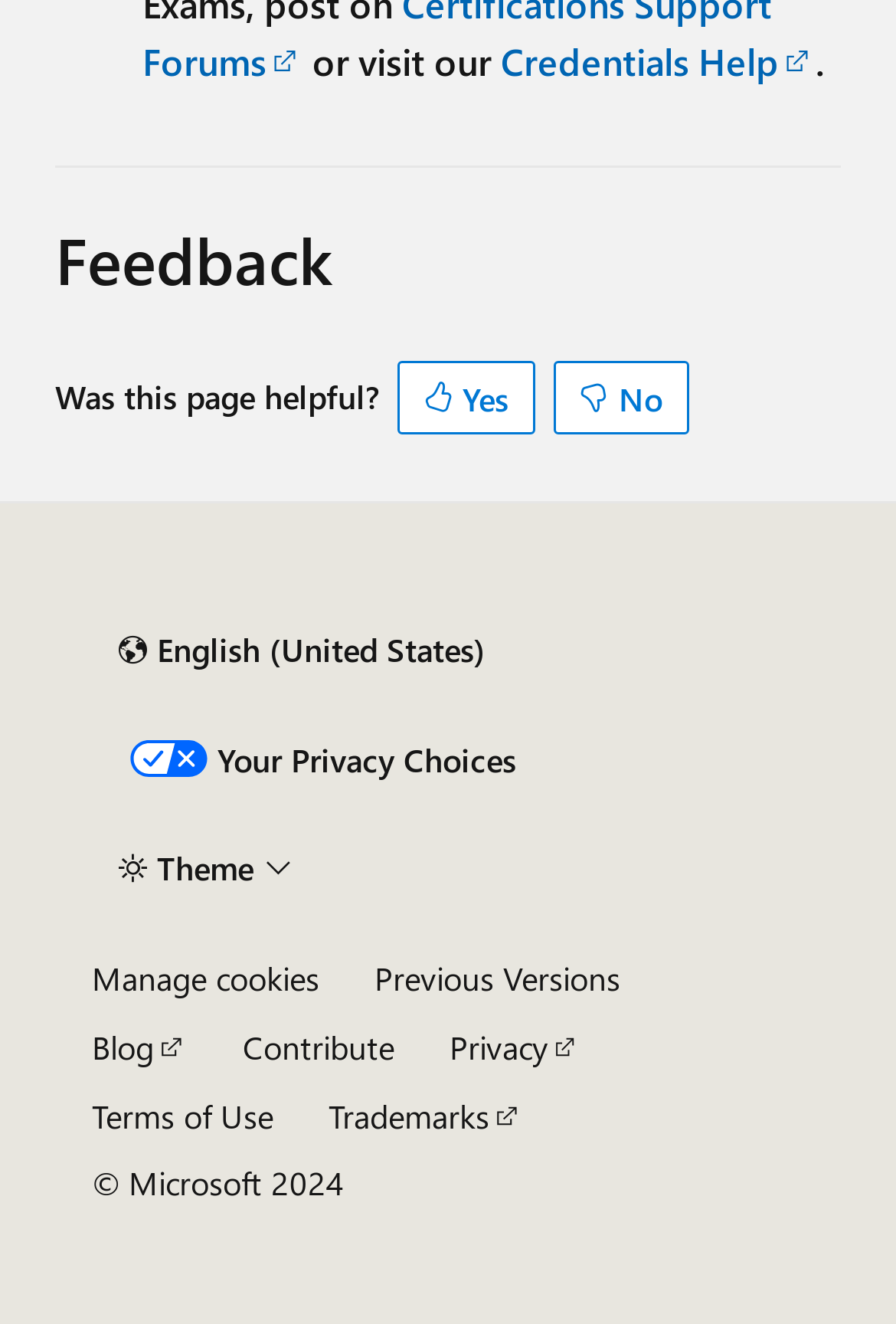What is the purpose of the 'Feedback' section?
Using the image, elaborate on the answer with as much detail as possible.

The 'Feedback' section is located at the top of the webpage, and it contains a question 'Was this page helpful?' with two buttons 'Yes' and 'No'. This suggests that the purpose of this section is to collect feedback from users about the helpfulness of the webpage.